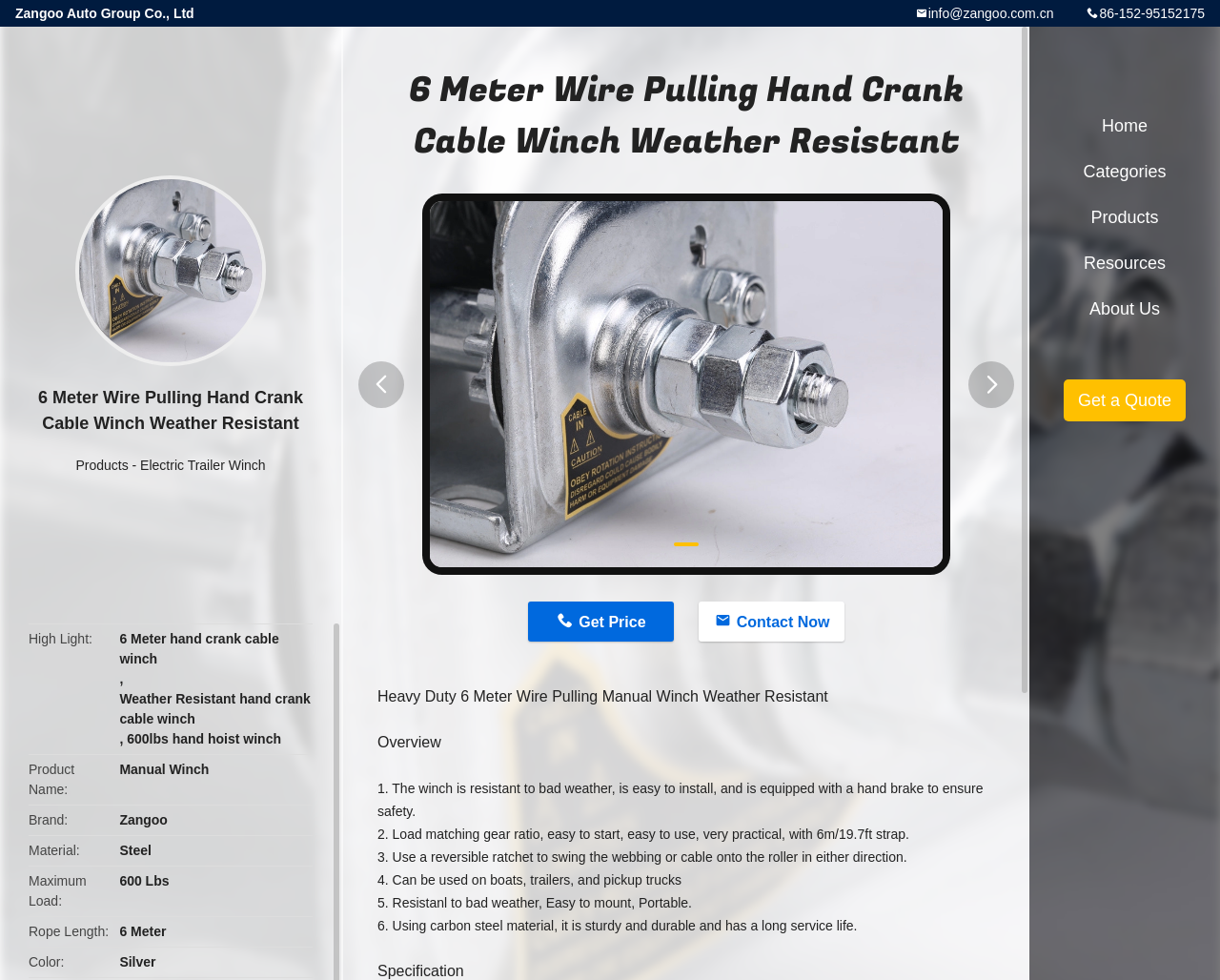Please determine the bounding box of the UI element that matches this description: Get a Quote. The coordinates should be given as (top-left x, top-left y, bottom-right x, bottom-right y), with all values between 0 and 1.

[0.872, 0.387, 0.972, 0.43]